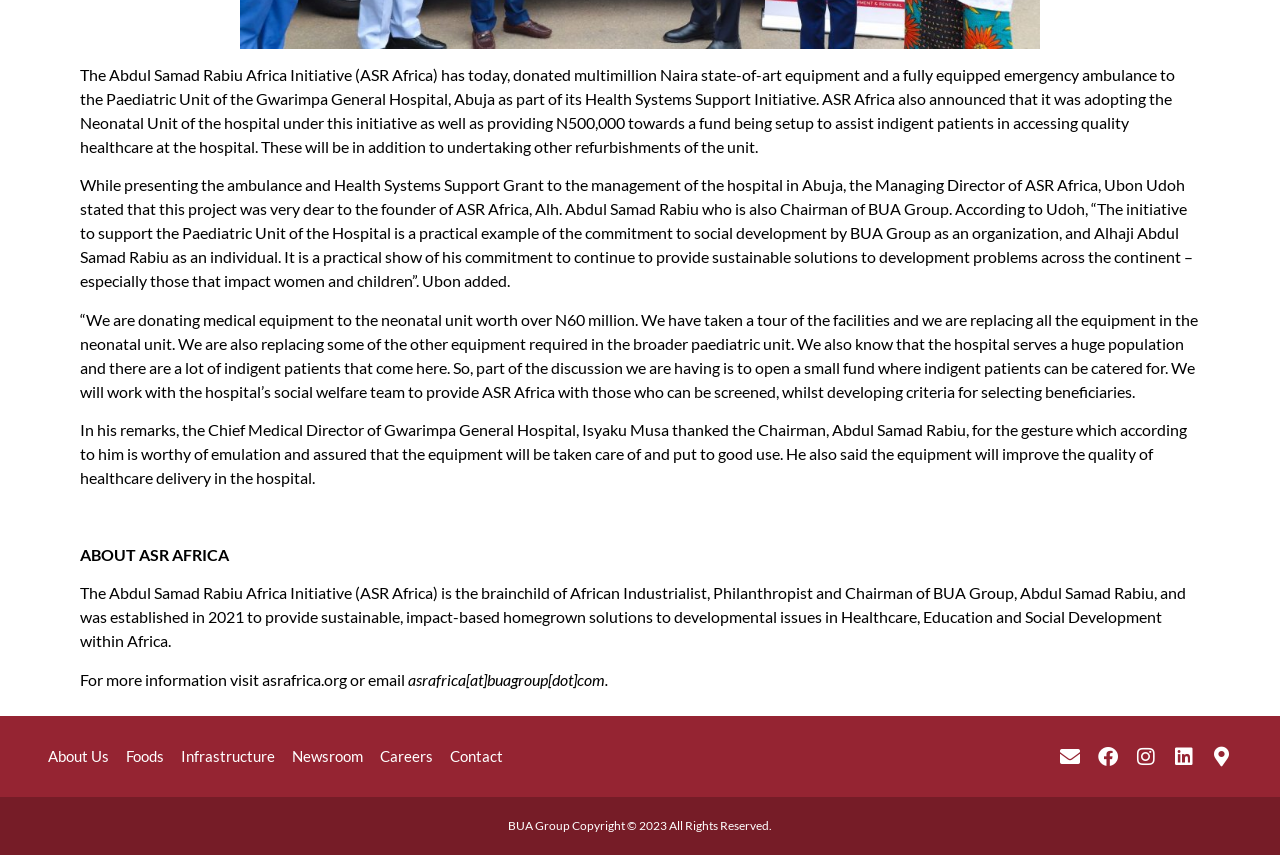Identify the bounding box of the HTML element described as: "Contact".

[0.352, 0.872, 0.393, 0.898]